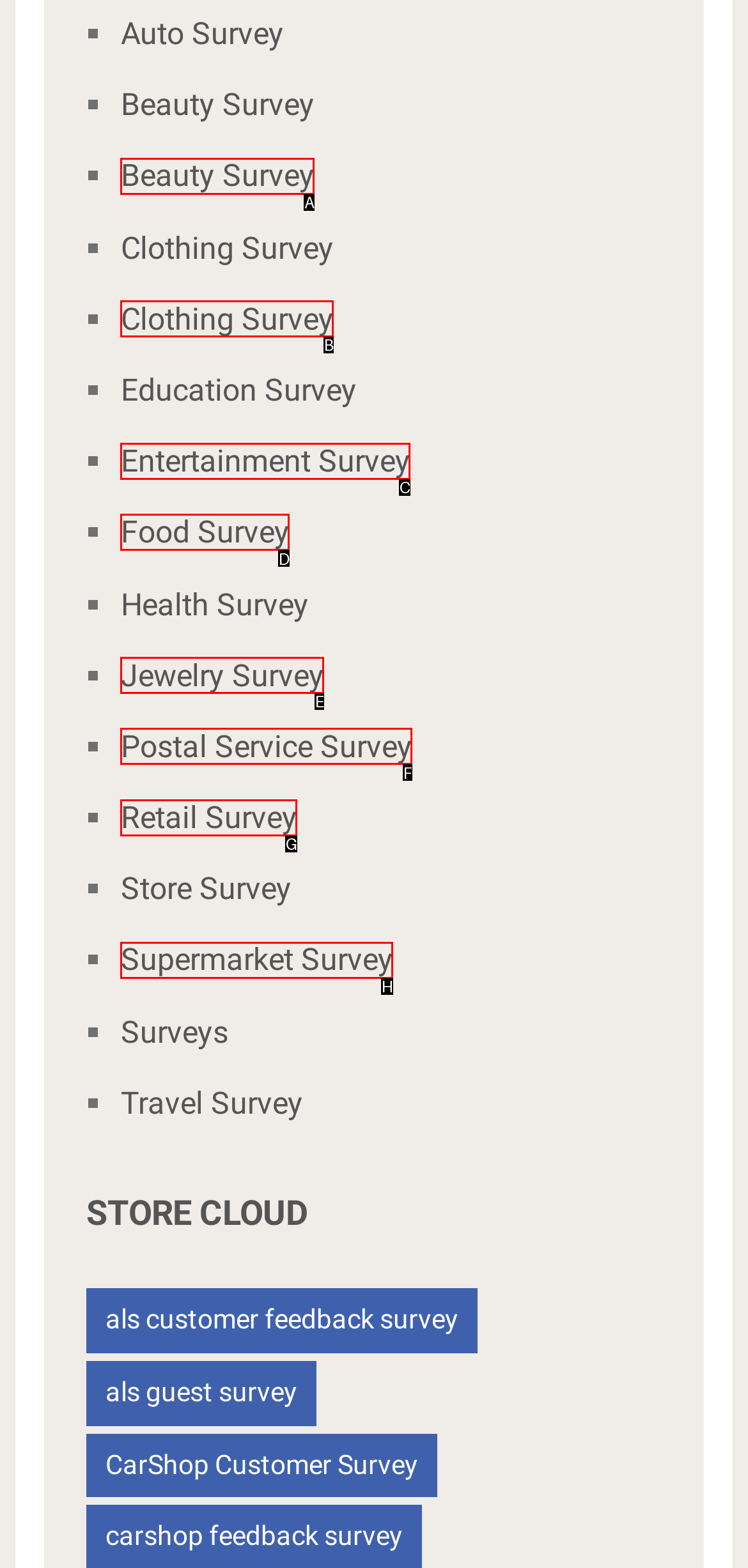Determine which option matches the element description: Beauty Survey
Answer using the letter of the correct option.

A